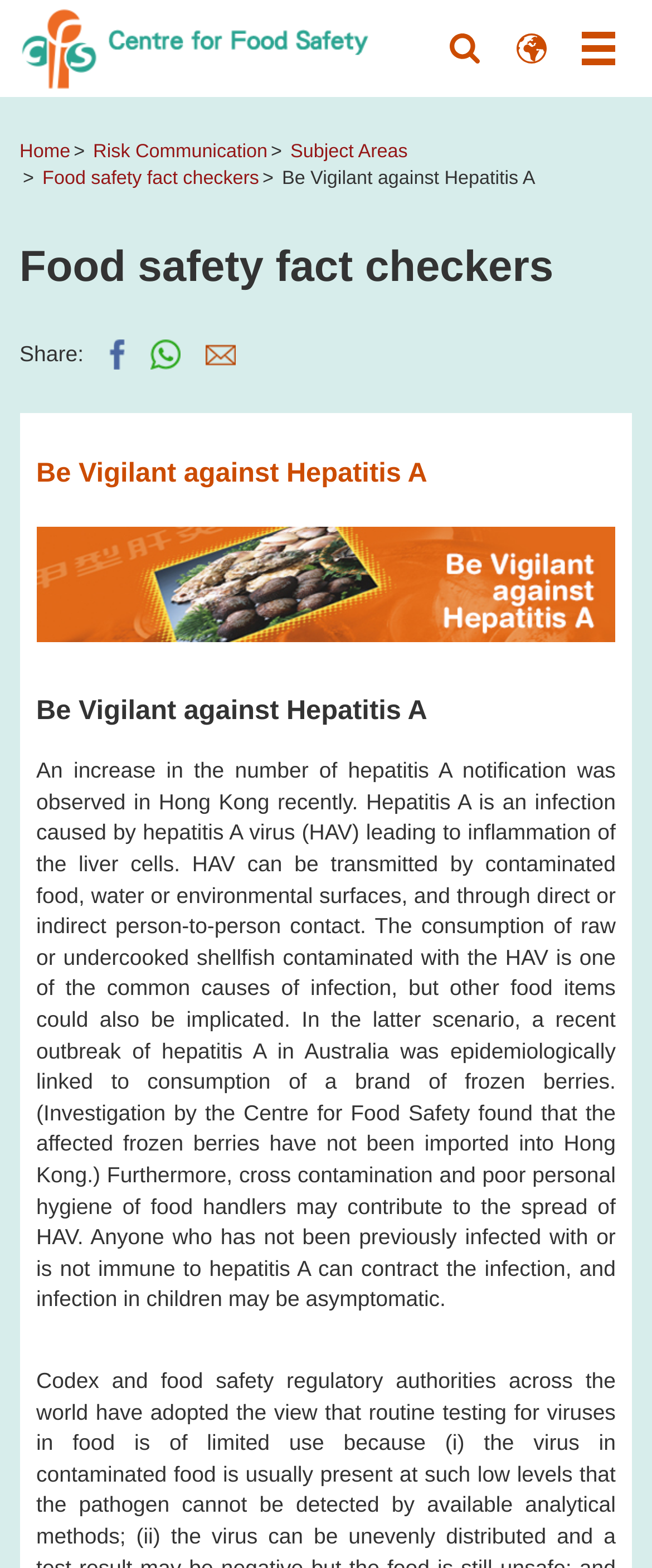Can you specify the bounding box coordinates of the area that needs to be clicked to fulfill the following instruction: "Check save my name and email"?

None